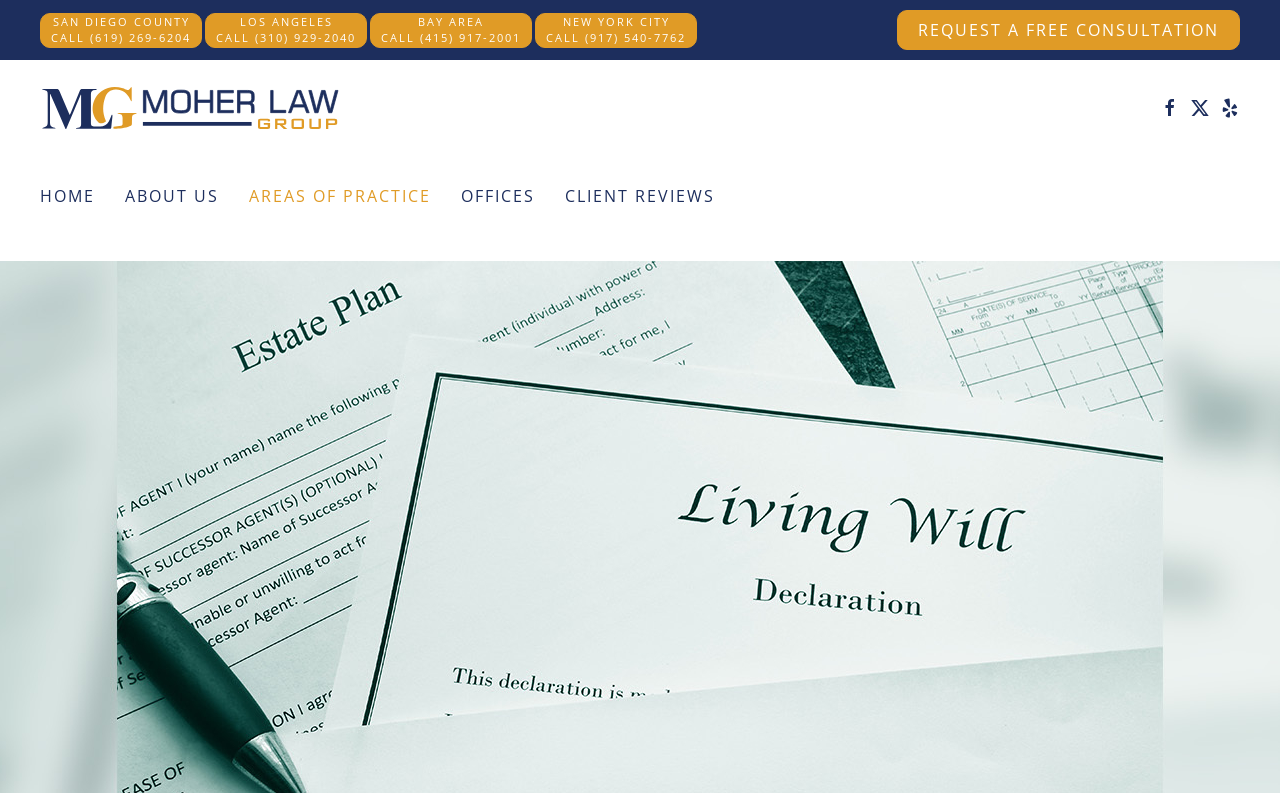Determine the bounding box coordinates of the target area to click to execute the following instruction: "Request a free consultation."

[0.701, 0.013, 0.969, 0.063]